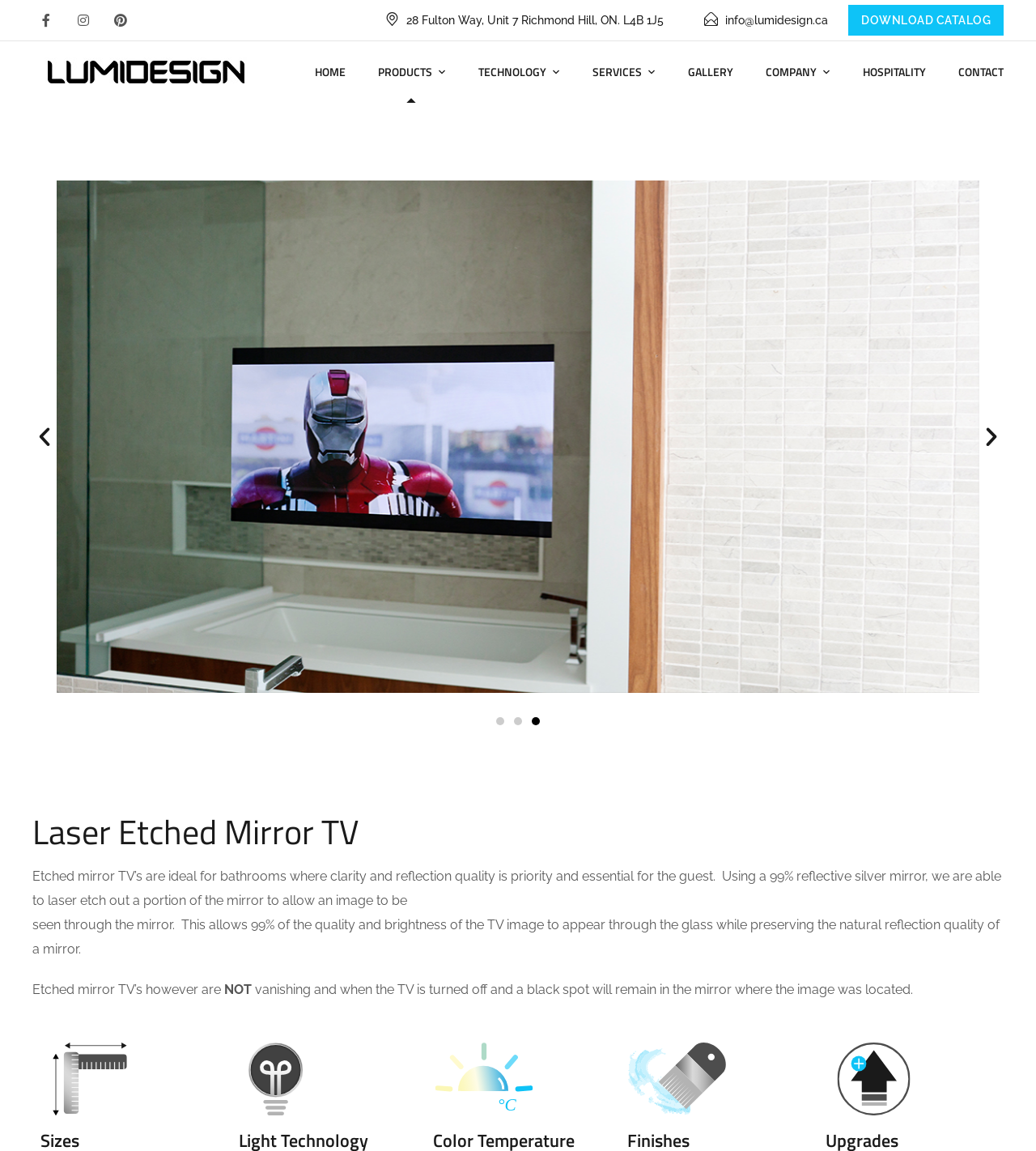Pinpoint the bounding box coordinates of the clickable area necessary to execute the following instruction: "Click the 'DOWNLOAD CATALOG' link". The coordinates should be given as four float numbers between 0 and 1, namely [left, top, right, bottom].

[0.819, 0.004, 0.969, 0.031]